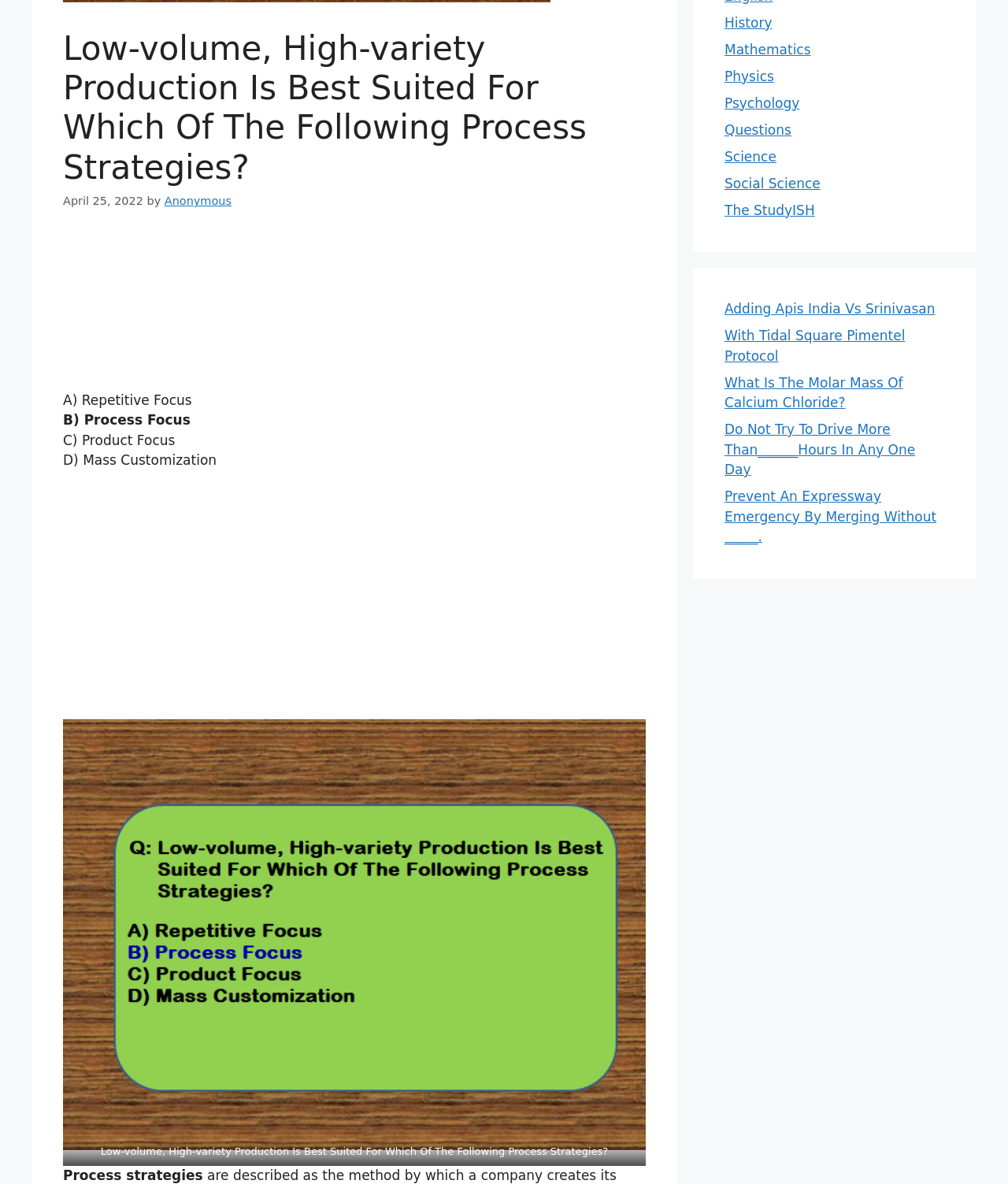From the screenshot, find the bounding box of the UI element matching this description: "Social Science". Supply the bounding box coordinates in the form [left, top, right, bottom], each a float between 0 and 1.

[0.719, 0.148, 0.814, 0.161]